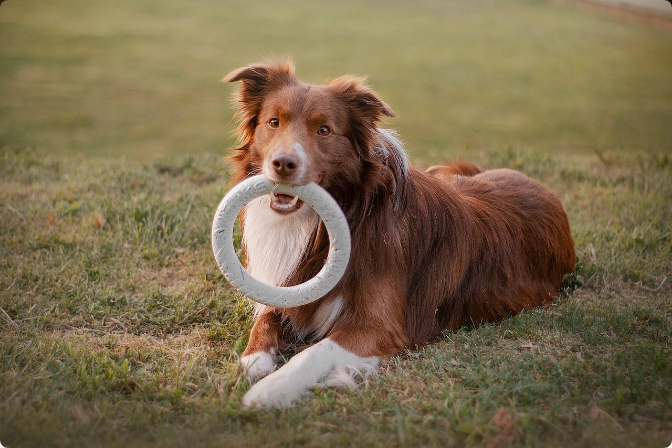What is the dog holding in its mouth?
Look at the webpage screenshot and answer the question with a detailed explanation.

The image shows the dog holding an object in its mouth, which is described in the caption as a circular training collar, indicating that the dog is engaged in a training activity.